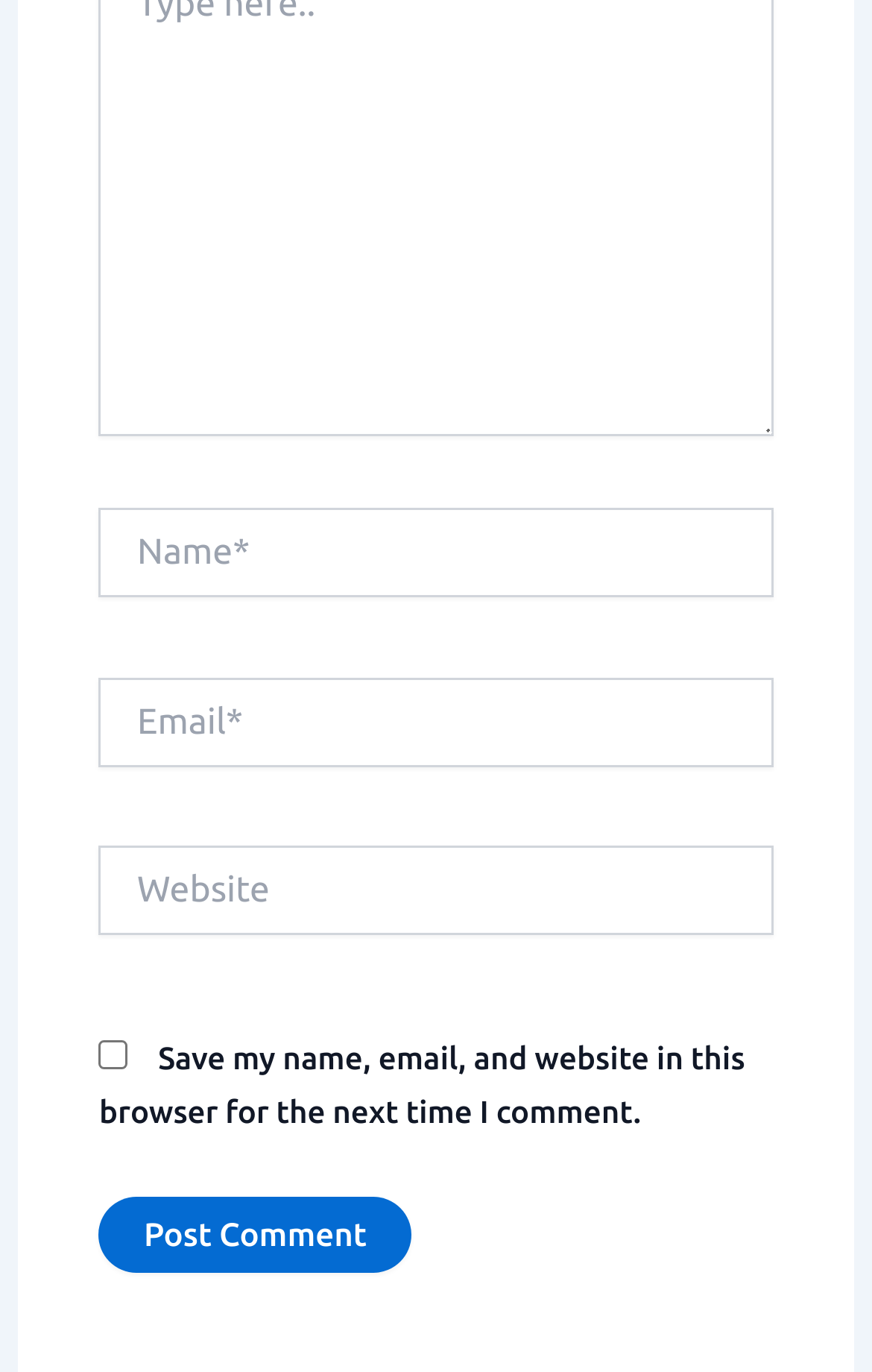Can you find the bounding box coordinates for the UI element given this description: "parent_node: Email* name="email" placeholder="Email*""? Provide the coordinates as four float numbers between 0 and 1: [left, top, right, bottom].

[0.114, 0.494, 0.886, 0.559]